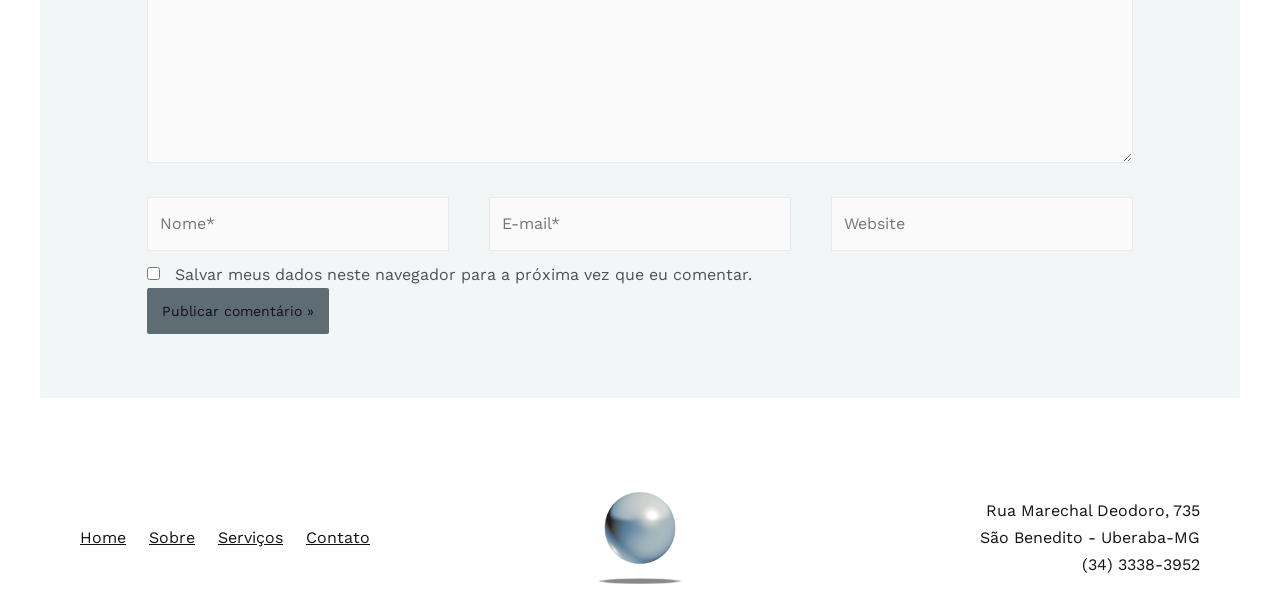Identify the bounding box of the HTML element described here: "Log In". Provide the coordinates as four float numbers between 0 and 1: [left, top, right, bottom].

None